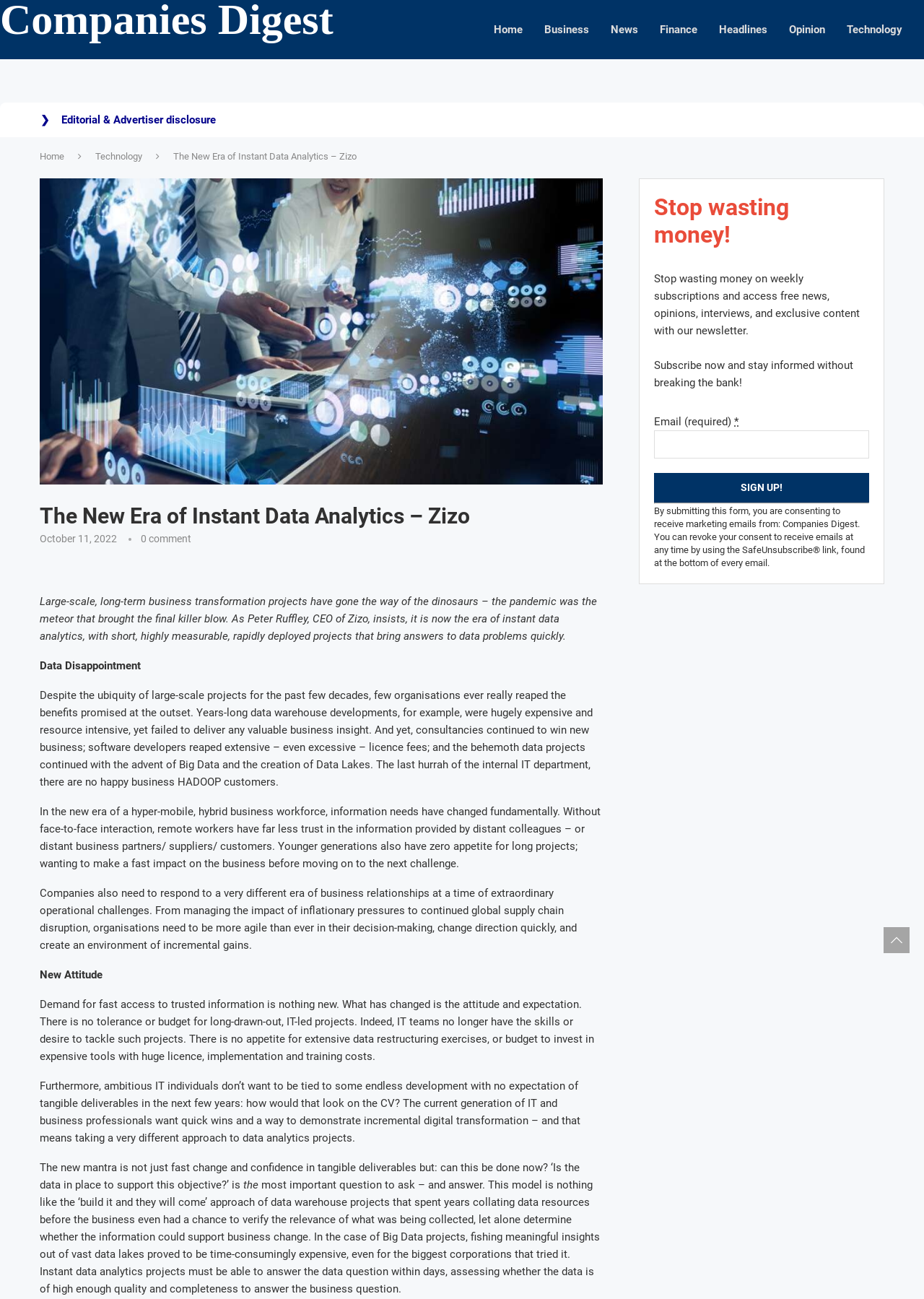Determine the bounding box coordinates of the clickable element to achieve the following action: 'Read the article 'The New Era of Instant Data Analytics''. Provide the coordinates as four float values between 0 and 1, formatted as [left, top, right, bottom].

[0.043, 0.387, 0.652, 0.407]